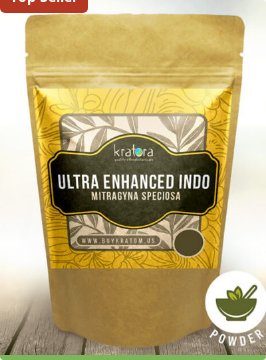Respond with a single word or short phrase to the following question: 
What is the botanical name of the kratom product?

Mitragyna Speciosa